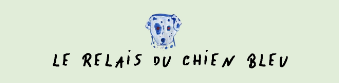Reply to the question below using a single word or brief phrase:
What type of font is used for the text?

Hand-drawn